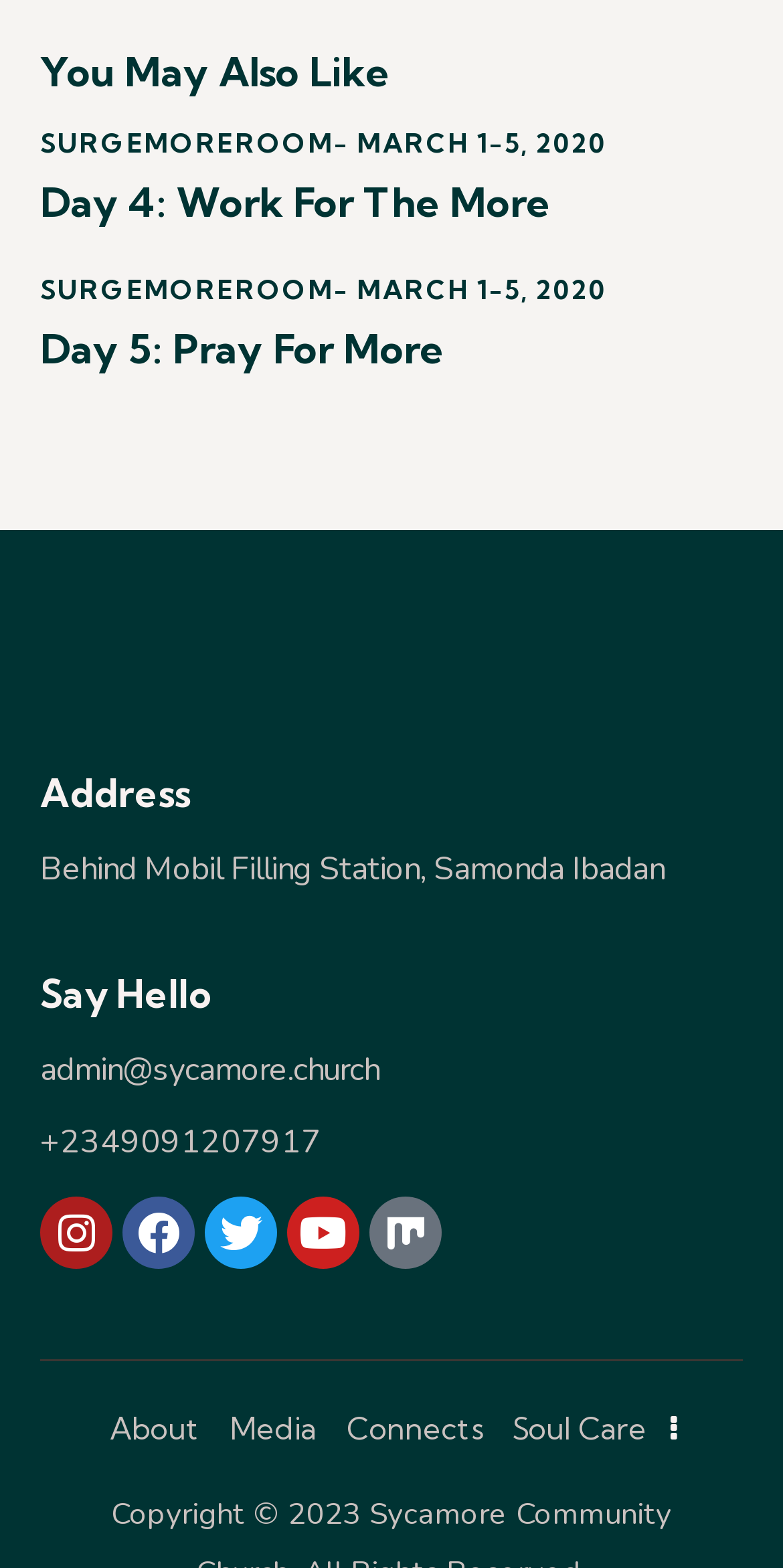Kindly respond to the following question with a single word or a brief phrase: 
What is the email address of the church?

admin@sycamore.church